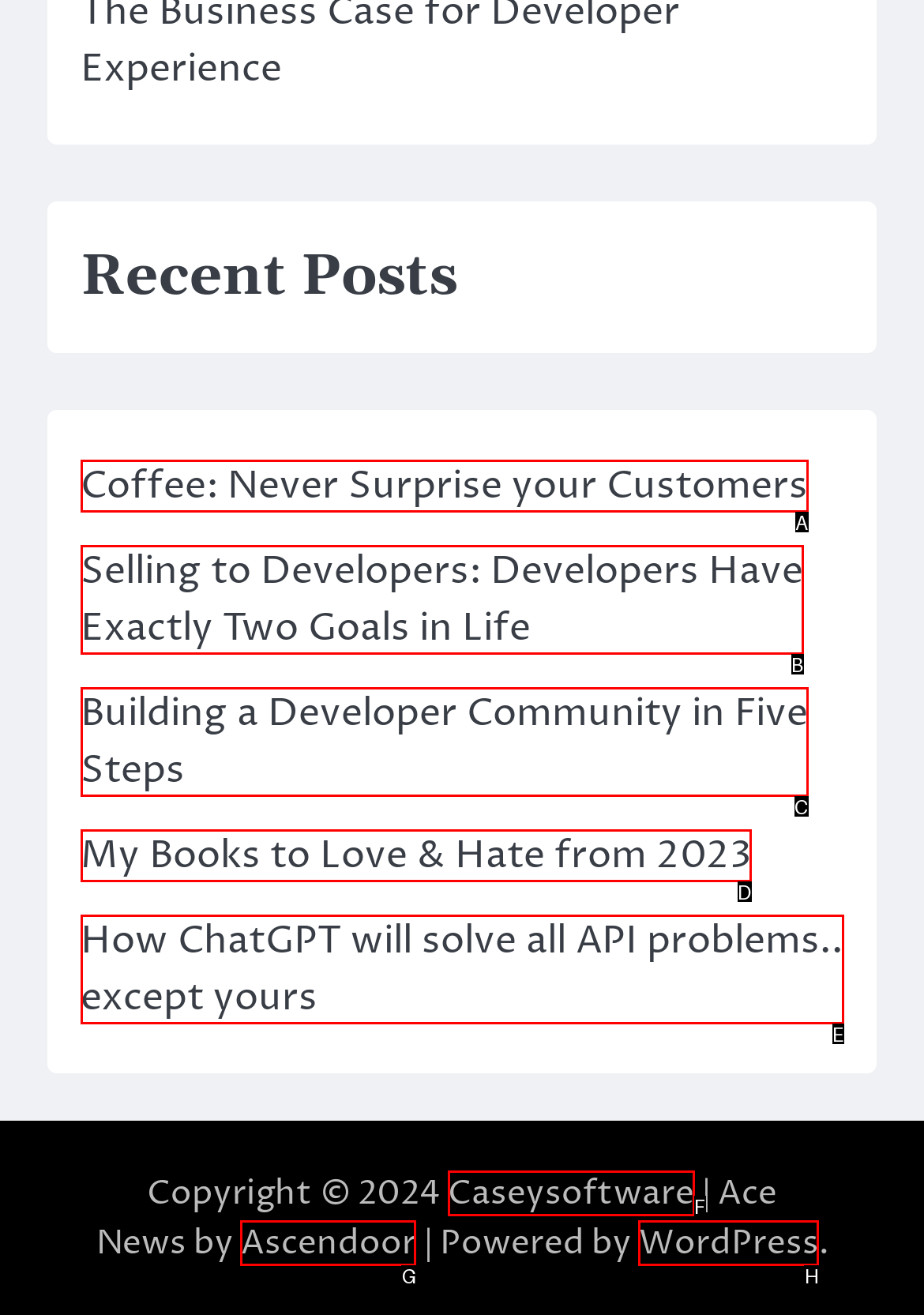Based on the description: Caseysoftware, identify the matching lettered UI element.
Answer by indicating the letter from the choices.

F